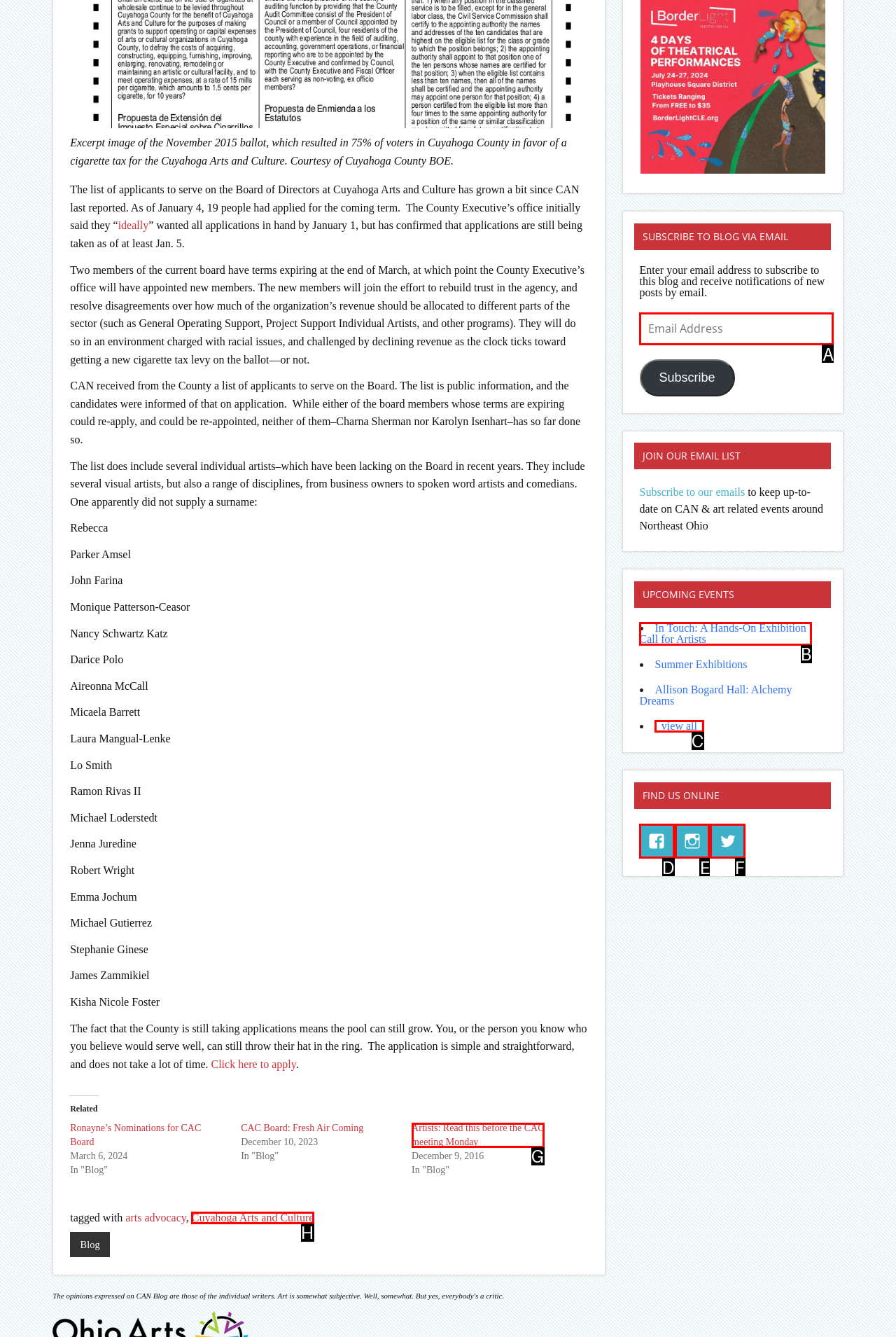Select the option that matches this description: Twitter
Answer by giving the letter of the chosen option.

F